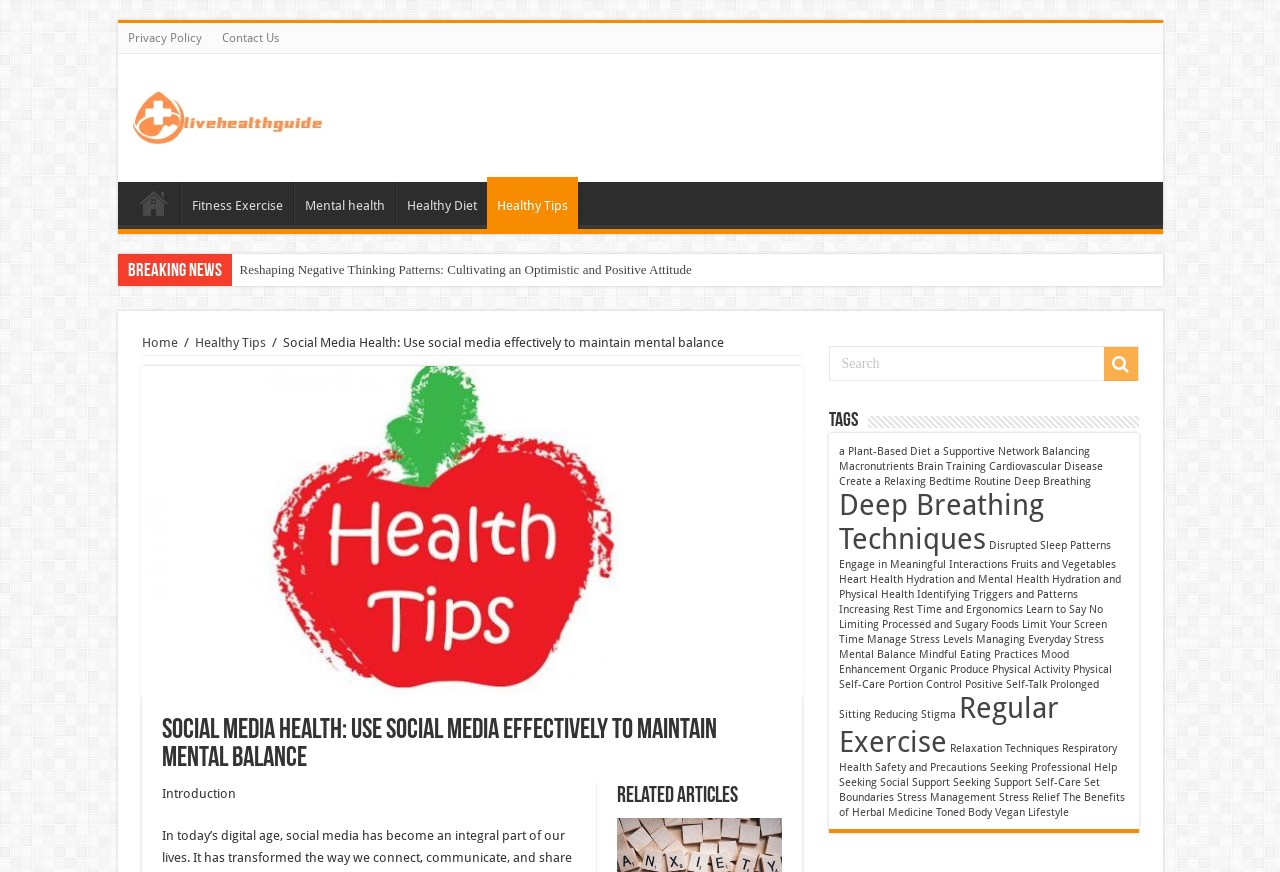Identify the title of the webpage and provide its text content.

Social Media Health: Use social media effectively to maintain mental balance